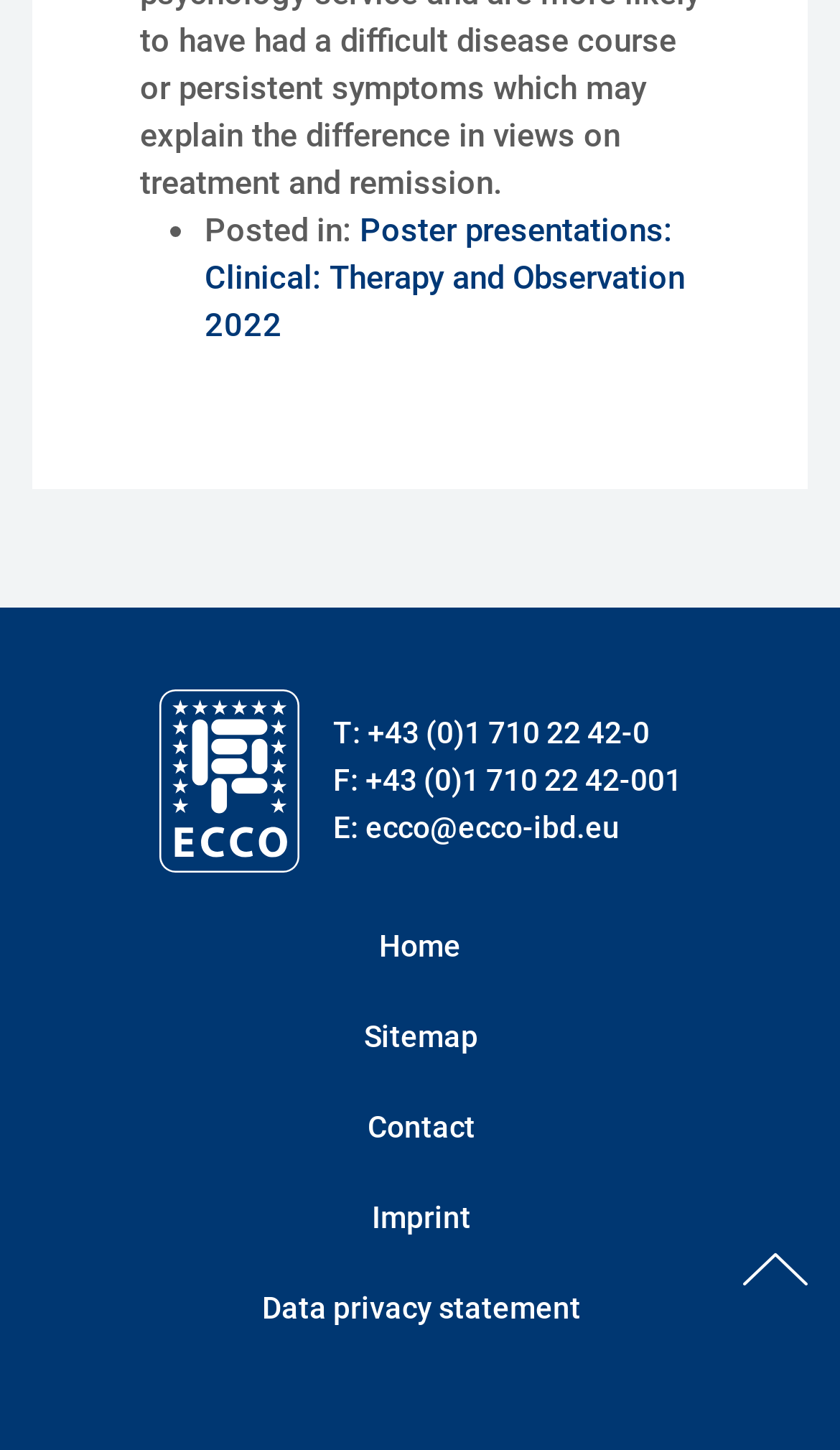Can you look at the image and give a comprehensive answer to the question:
What is the fax number for contact?

I found the fax number by looking at the contact information section, which is located in a table cell. The fax number is a text with the value '+43 (0)1 710 22 42-001'.